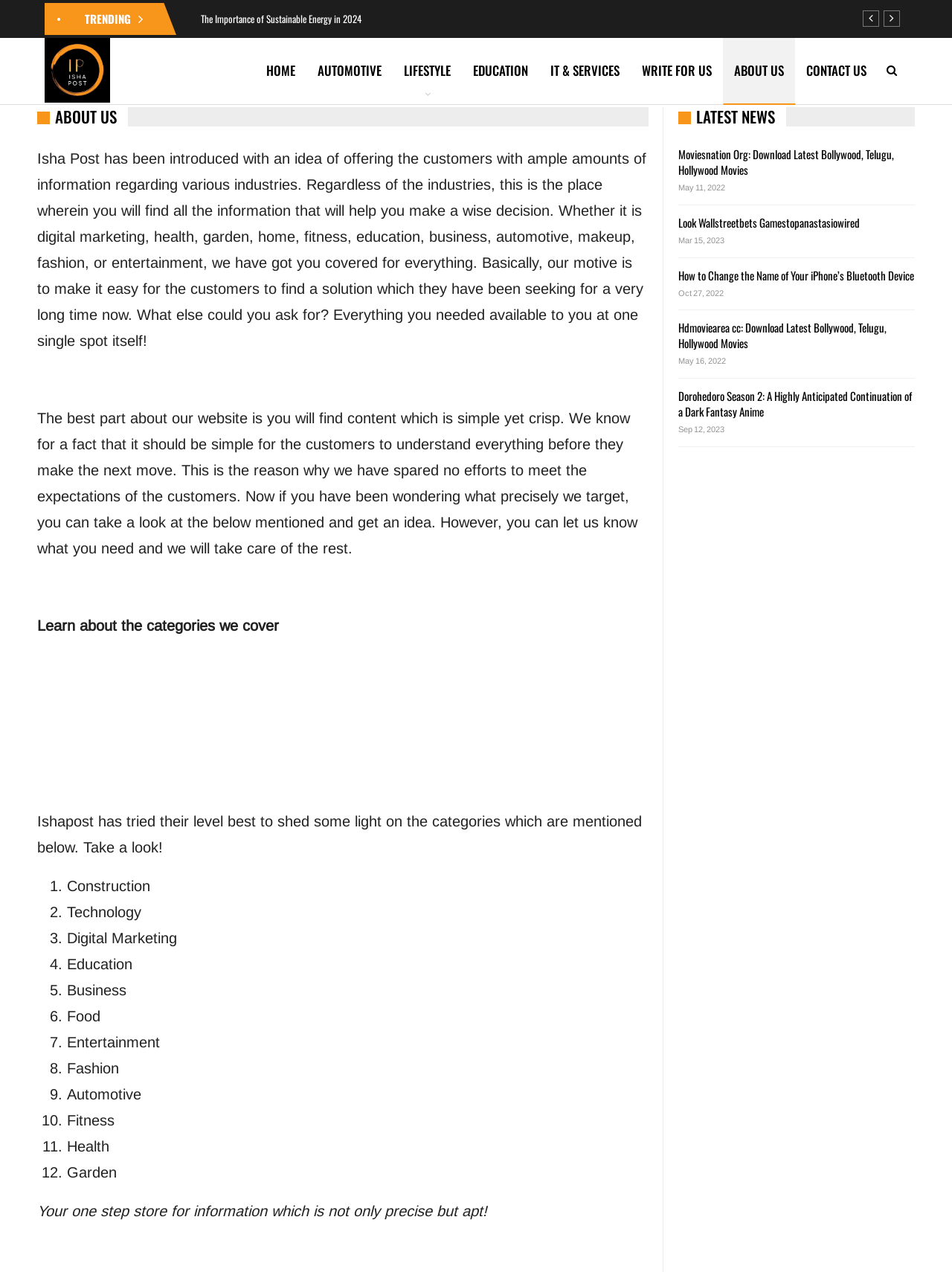Determine the bounding box coordinates of the section to be clicked to follow the instruction: "Click on the 'HOME' link". The coordinates should be given as four float numbers between 0 and 1, formatted as [left, top, right, bottom].

[0.268, 0.029, 0.322, 0.082]